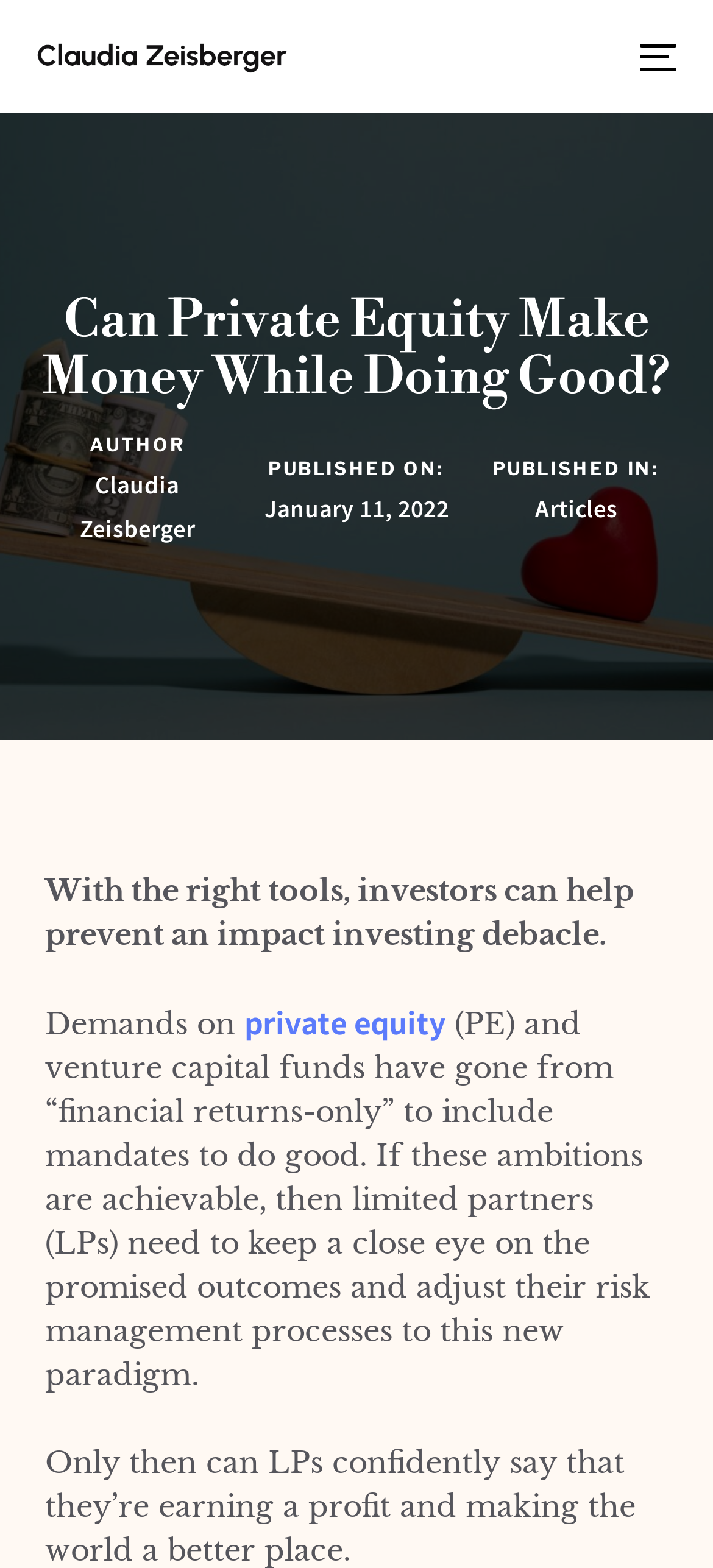Identify the main heading of the webpage and provide its text content.

Can Private Equity Make Money While Doing Good?